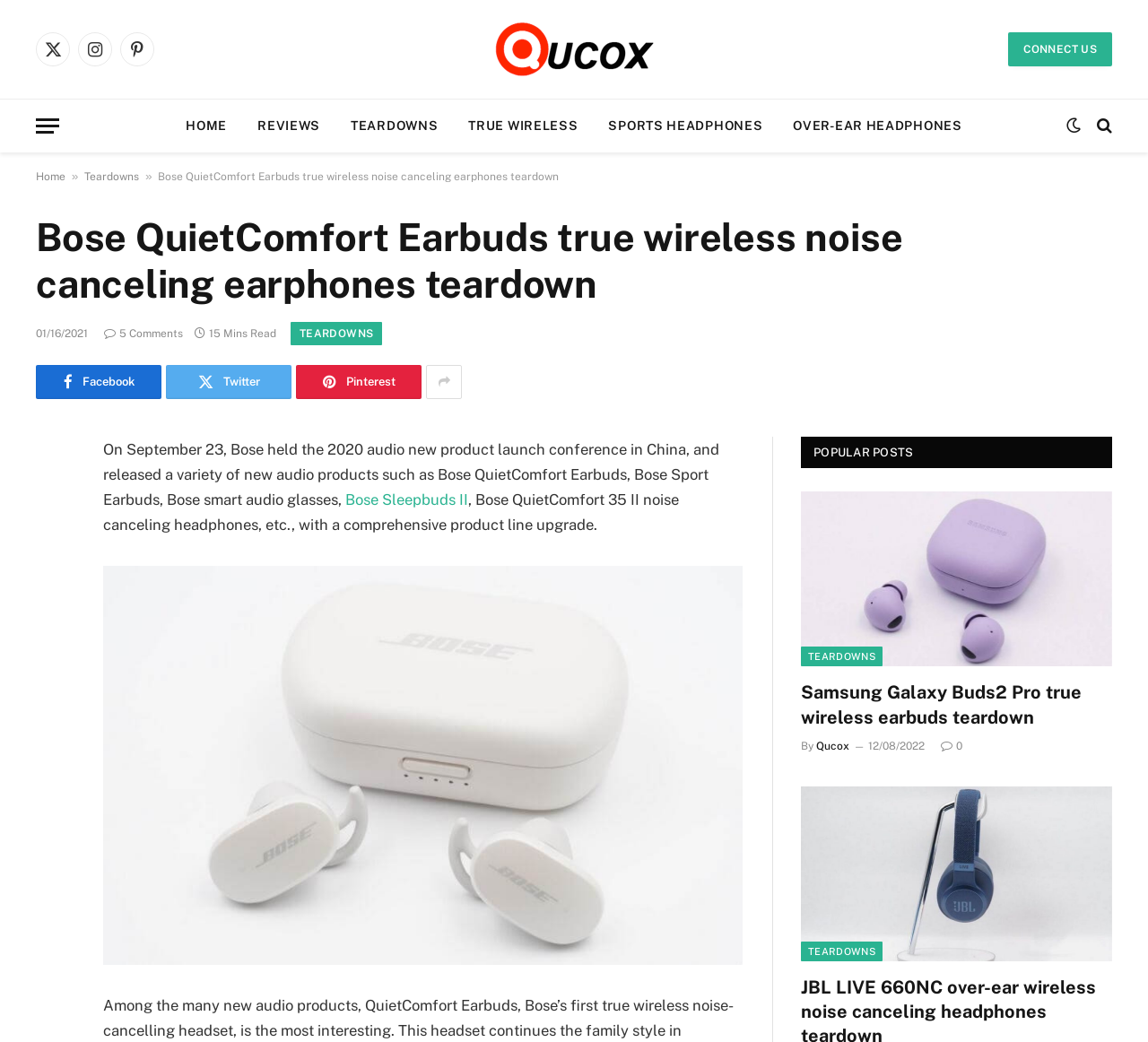Please locate the bounding box coordinates of the region I need to click to follow this instruction: "Read the article about Samsung Galaxy Buds2 Pro true wireless noise cancellation earbuds teardown".

[0.698, 0.472, 0.969, 0.64]